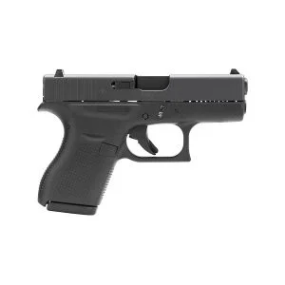Provide an in-depth description of the image.

This image showcases the Glock G42, a compact and sub-compact pistol known for its sleek design and reliability. Chambered in .380 ACP, the G42 features a lightweight frame, making it an ideal choice for concealed carry. It combines both functionality and ergonomics, highlighting a textured grip for better handling and control. The pistol's dimensions ensure it’s easily portable without compromising on safety features. Presented as part of a selection of firearms, the Glock G42 is specifically aimed at users looking for a versatile and dependable sidearm. The accompanying text indicates its market price of $429.99, with options available to add it to a shopping cart for purchase.